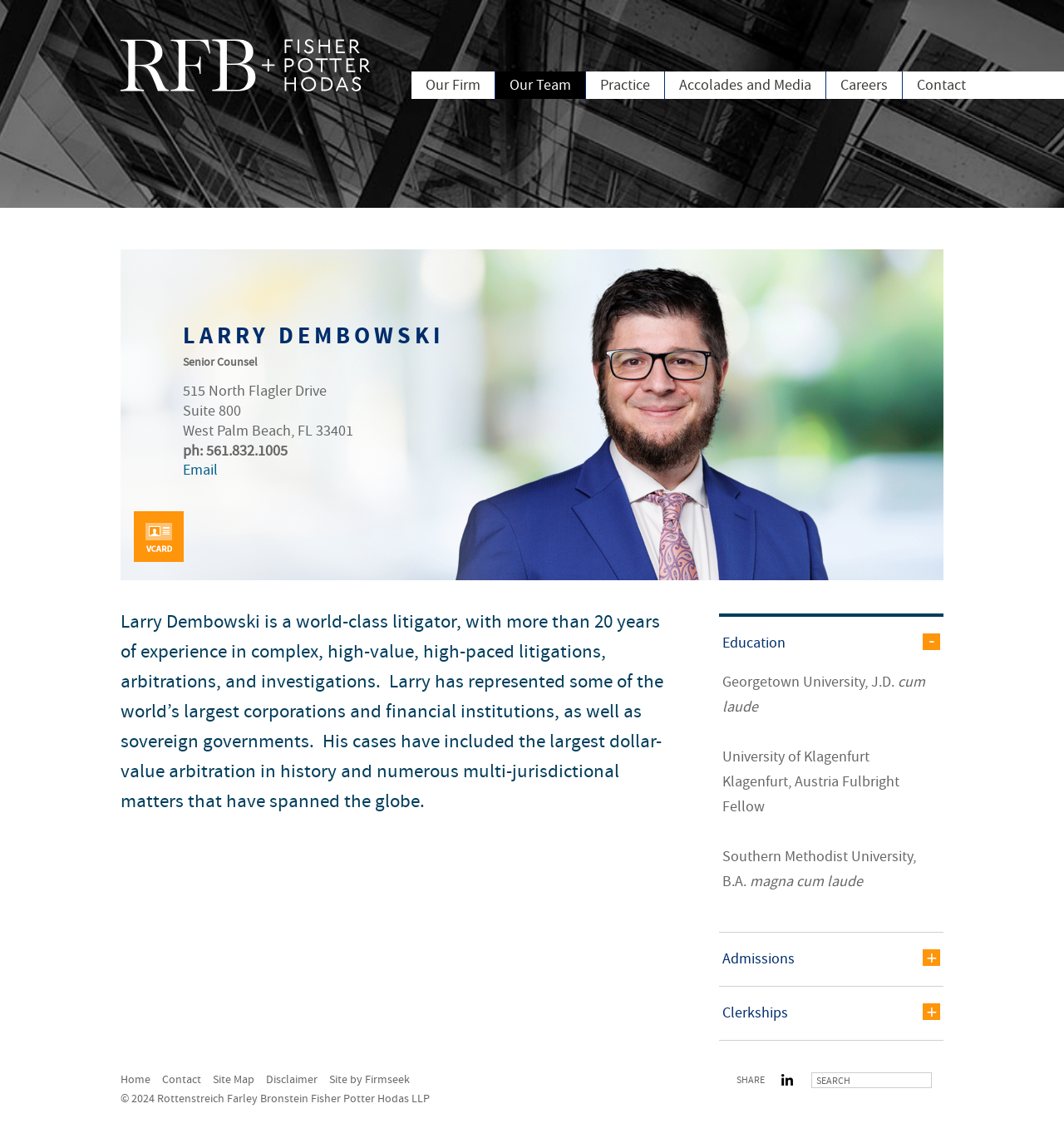Please answer the following question as detailed as possible based on the image: 
What is the copyright year of the webpage?

I found the copyright year of the webpage by looking at the bottom of the webpage, where it says '© 2024 Rottenstreich Farley Bronstein Fisher Potter Hodas LLP'.